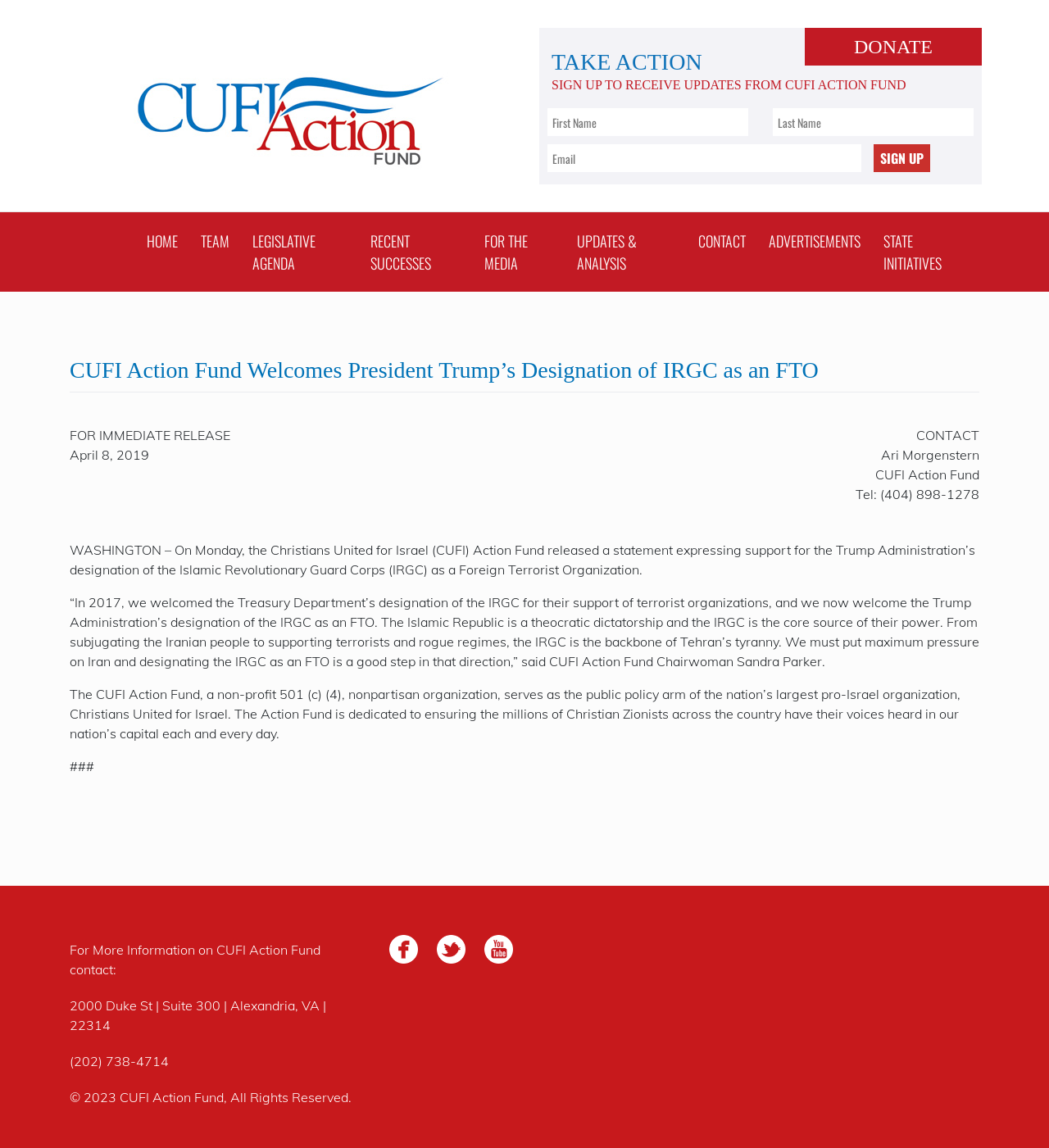Generate a thorough description of the webpage.

The webpage is about CUFI Action Fund, a non-profit organization that serves as the public policy arm of Christians United for Israel. At the top left corner, there is a logo of CUFI Action Fund, which is an image with a link to the organization's homepage. Next to the logo, there is a link to the "DONATE" page.

Below the logo, there is a section with a heading "TAKE ACTION" and a subheading "SIGN UP TO RECEIVE UPDATES FROM CUFI ACTION FUND". This section contains three text boxes for users to input their first name, last name, and email address, followed by a "SIGN UP" button.

On the top navigation bar, there are nine links to different pages, including "HOME", "TEAM", "LEGISLATIVE AGENDA", "RECENT SUCCESSES", "FOR THE MEDIA", "UPDATES & ANALYSIS", "CONTACT", "ADVERTISEMENTS", and "STATE INITIATIVES".

The main content of the webpage is an article about CUFI Action Fund welcoming President Trump's designation of IRGC as an FTO. The article starts with a heading and a subheading, followed by a press release with details about the designation. The press release includes quotes from CUFI Action Fund Chairwoman Sandra Parker and information about the organization.

At the bottom of the webpage, there is a section with contact information, including an address, phone number, and email address. There are also links to CUFI Action Fund's social media pages, including Facebook and Twitter. Finally, there is a copyright notice at the very bottom of the page.